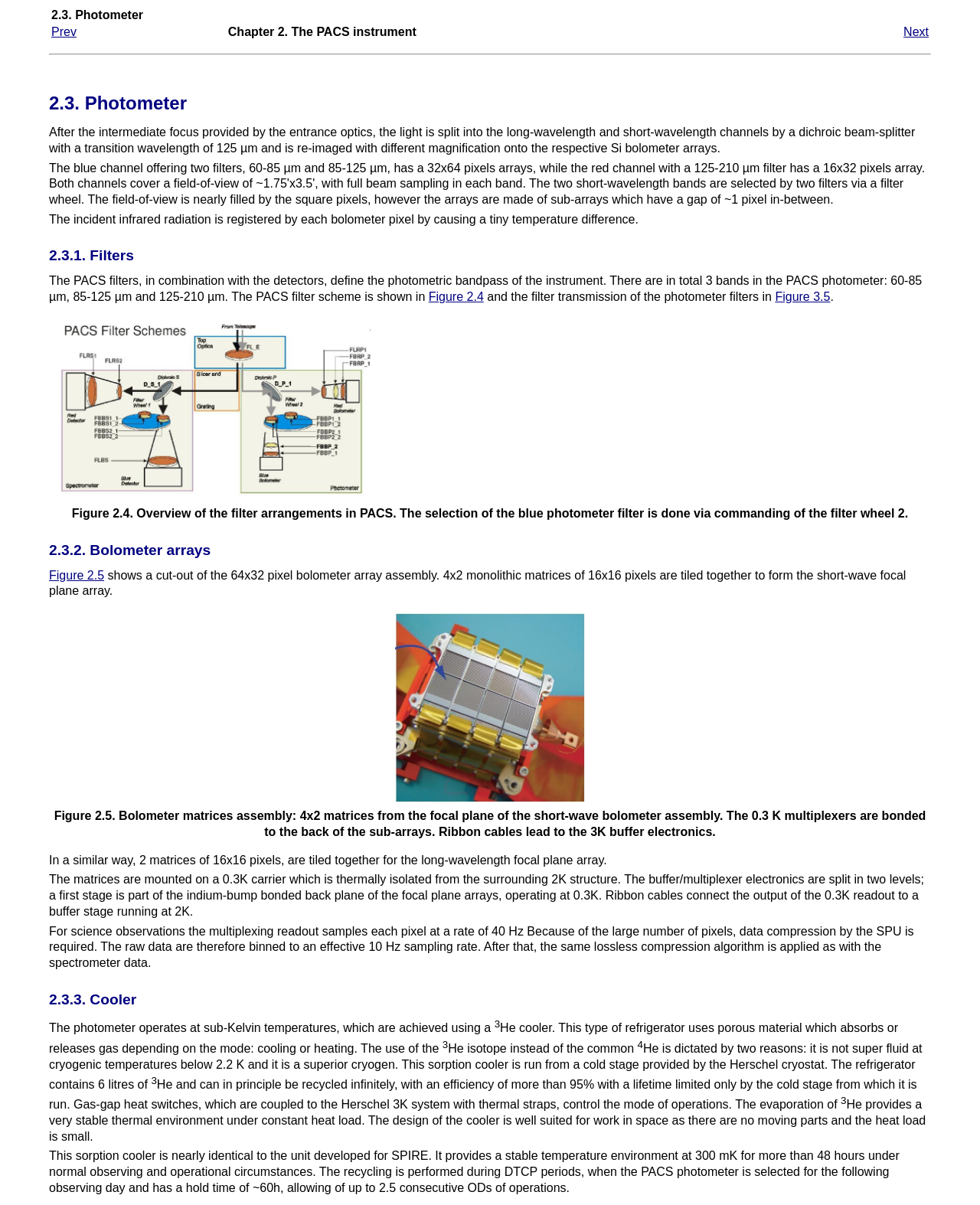Kindly respond to the following question with a single word or a brief phrase: 
How many bands are there in the PACS photometer?

3